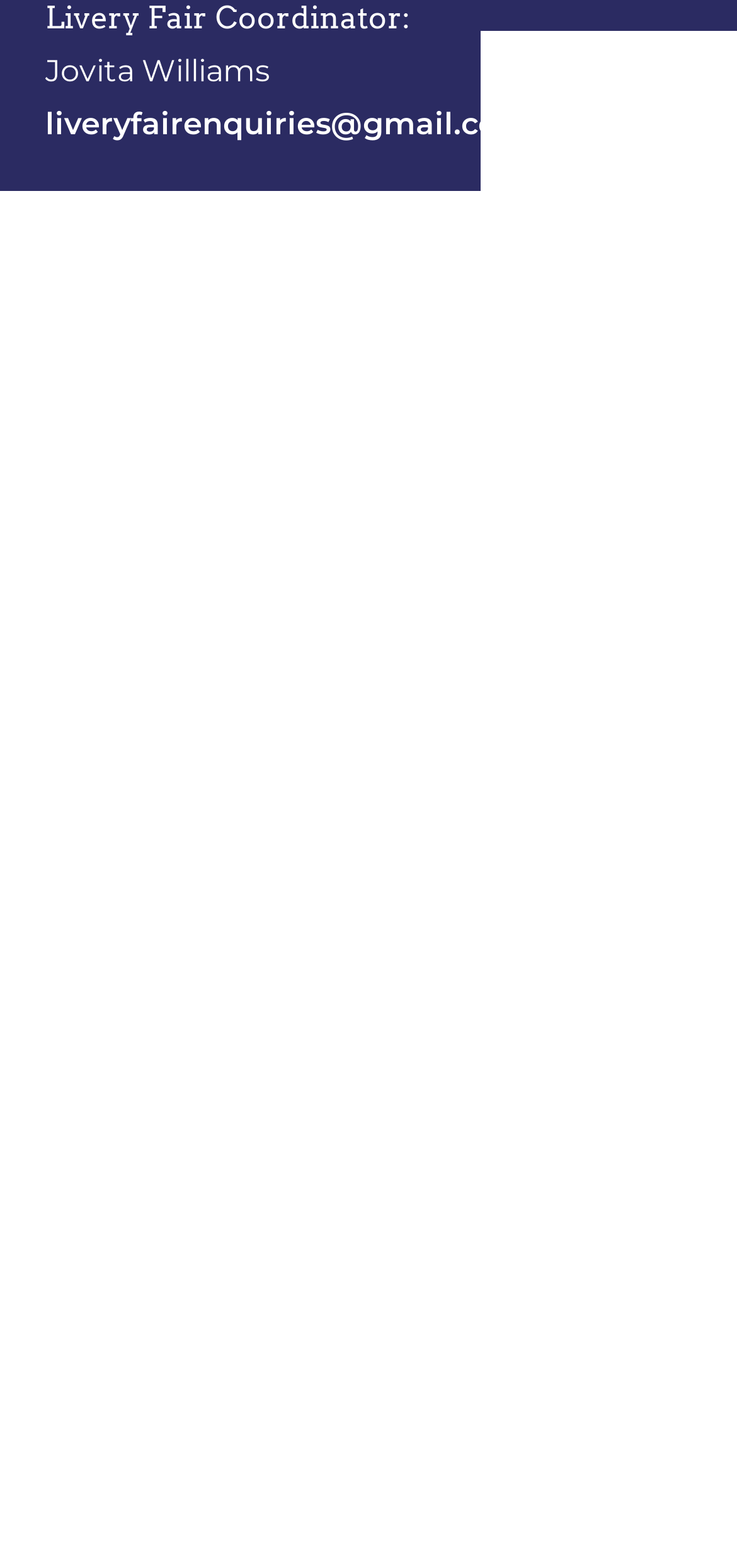What is the email address for Sponsorship and Fundraising?
Provide a detailed and extensive answer to the question.

The answer can be found by looking at the link element with the text 'david.hopkins891@outlook.com' which is adjacent to the StaticText element with the text 'Sponsorship and Fundraising:'.